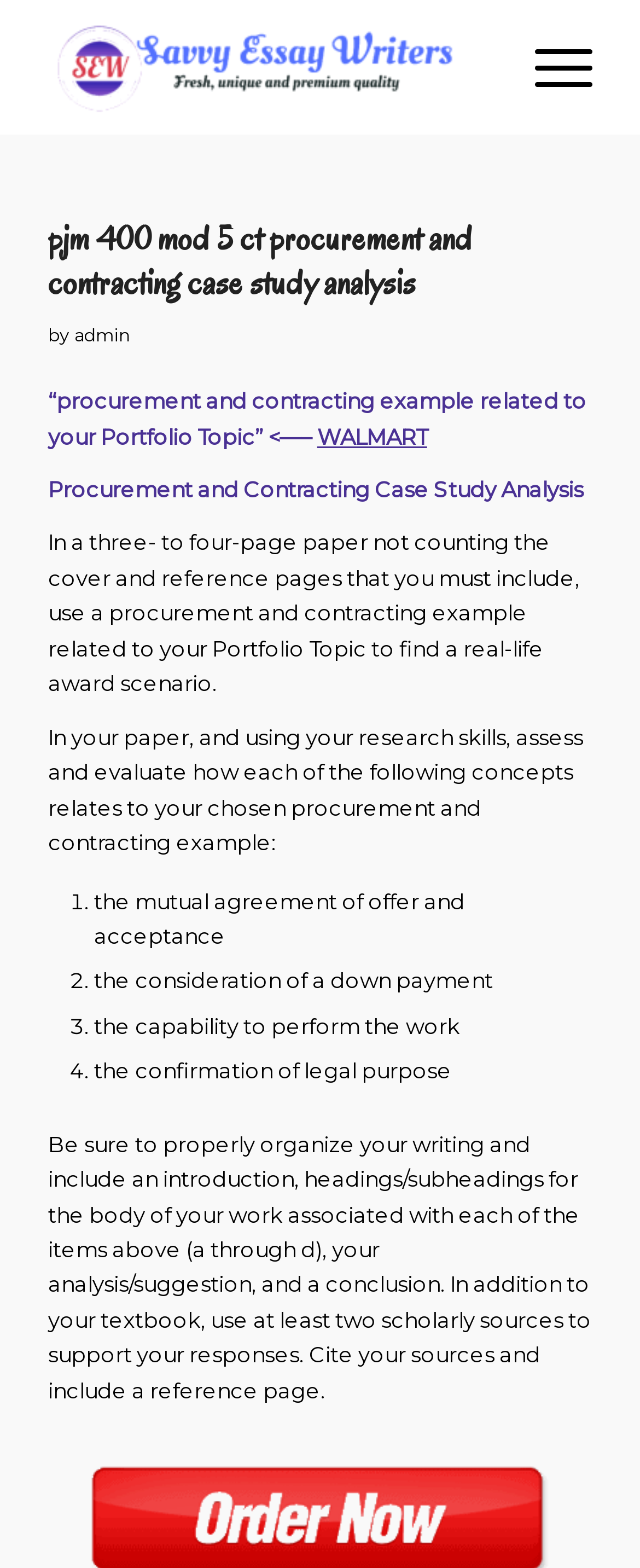How many pages should the paper be?
Give a detailed and exhaustive answer to the question.

The instruction for the case study analysis mentions that the paper should be 'a three- to four-page paper not counting the cover and reference pages'.